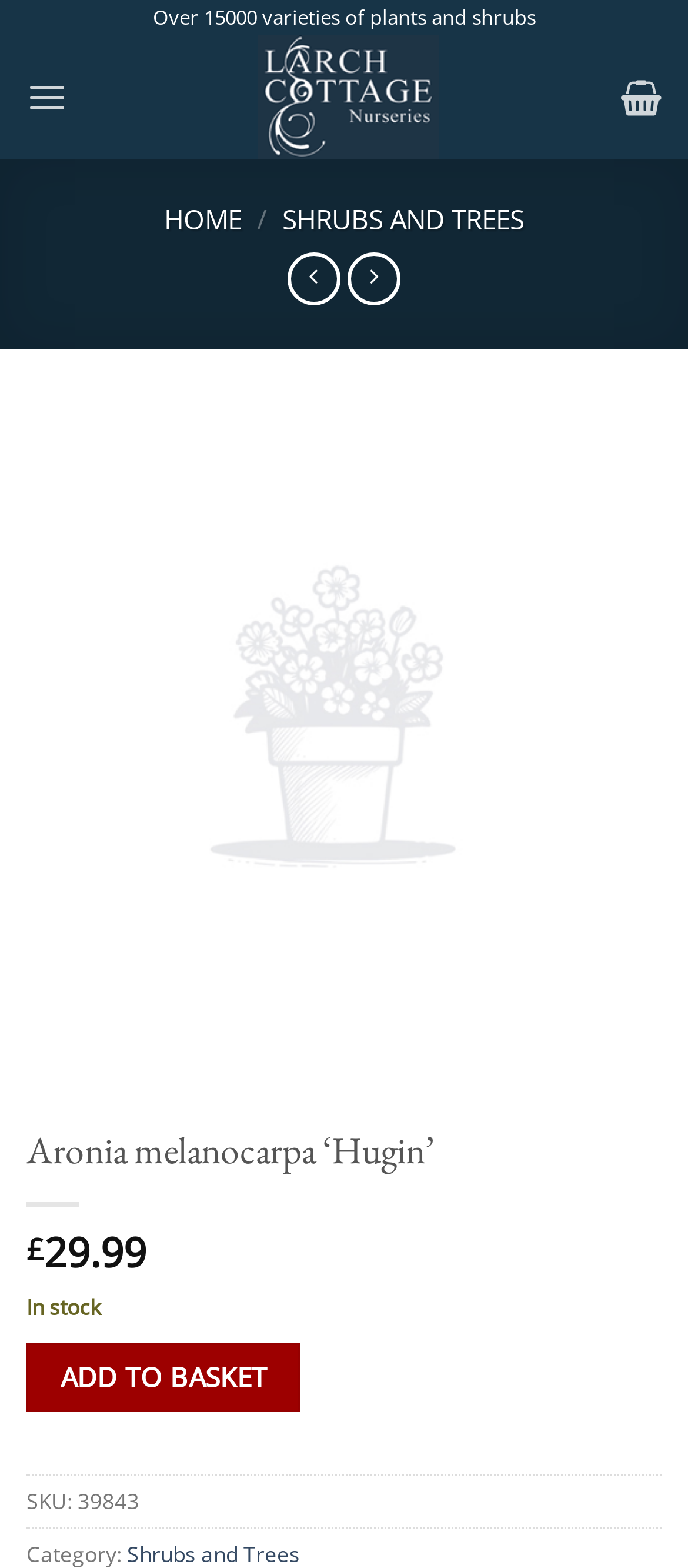Provide an in-depth caption for the webpage.

This webpage is about a specific plant, Aronia melanocarpa 'Hugin', sold by Larch Cottage Nurseries. At the top, there is a static text stating that the nursery offers over 15,000 varieties of plants and shrubs. Below this, there is a link to the nursery's homepage, accompanied by an image of the nursery's logo. 

To the left of the logo, there is a menu link that, when expanded, reveals the main menu. On the opposite side, there is a link with a search icon. 

Below these elements, there is a navigation bar with links to the homepage, shrubs and trees, and other categories. The shrubs and trees link is followed by two icons.

The main content of the page is dedicated to the Aronia melanocarpa 'Hugin' plant. There is a heading with the plant's name, and below it, an image of the plant, although it is currently awaiting a product image. Above the image, there are previous and next buttons, but they are currently disabled. 

To the right of the image, there is pricing information, including the price of £29.99, and a note indicating that the product is in stock. Below this, there is an "Add to Basket" button. 

At the bottom of the page, there is a section with the product's SKU number, 39843.